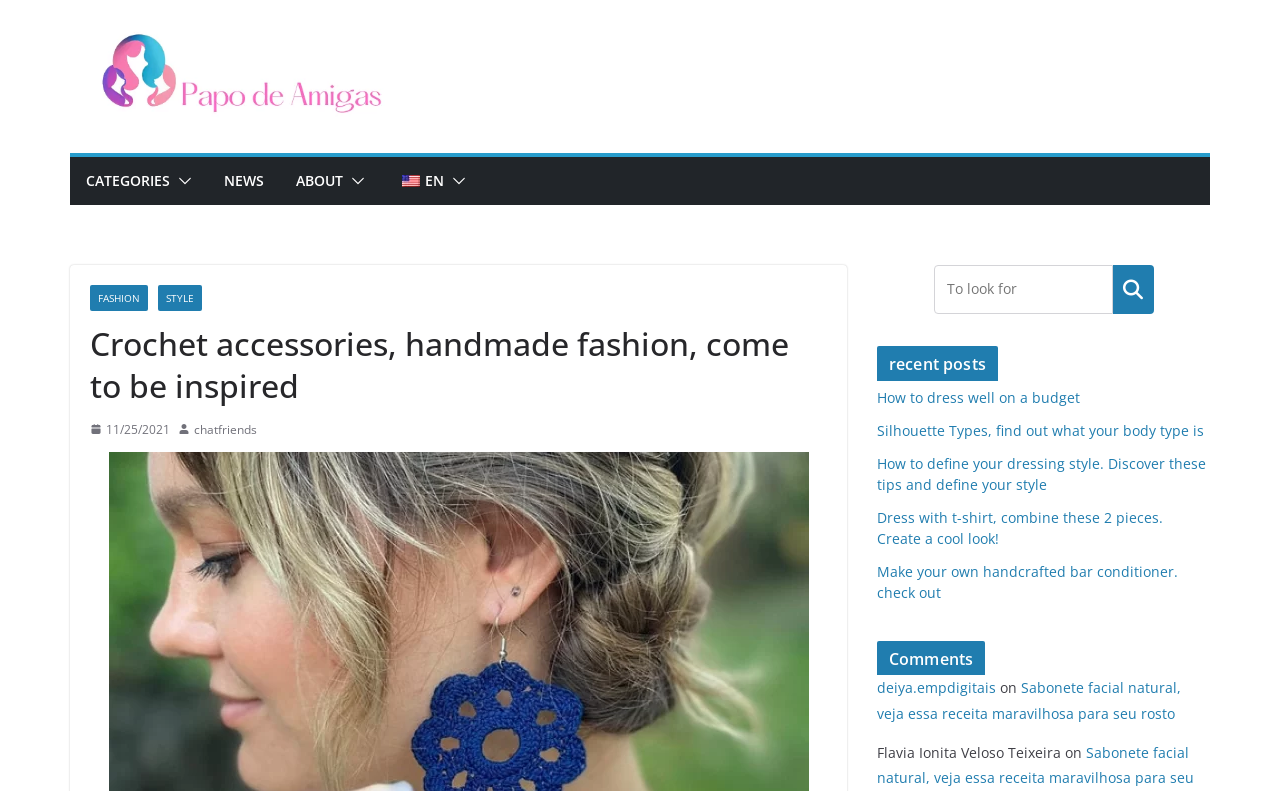Find the bounding box coordinates for the area you need to click to carry out the instruction: "Check the comments section". The coordinates should be four float numbers between 0 and 1, indicated as [left, top, right, bottom].

[0.685, 0.81, 0.77, 0.854]